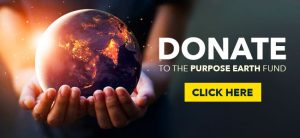Please reply with a single word or brief phrase to the question: 
What is the purpose of the image?

To promote sustainability